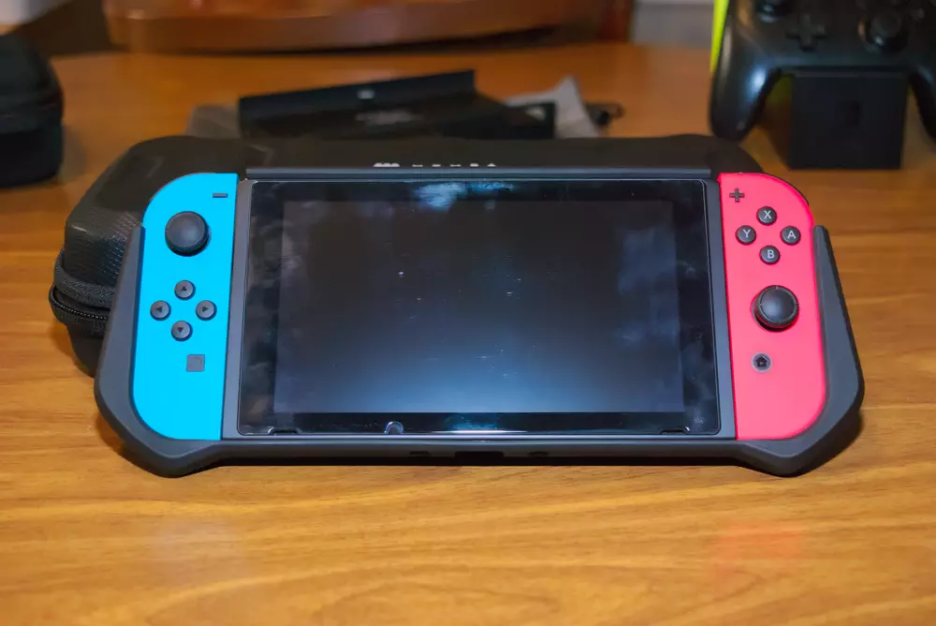What is the purpose of the Mumba case?
Look at the screenshot and respond with a single word or phrase.

Enhances durability and grip